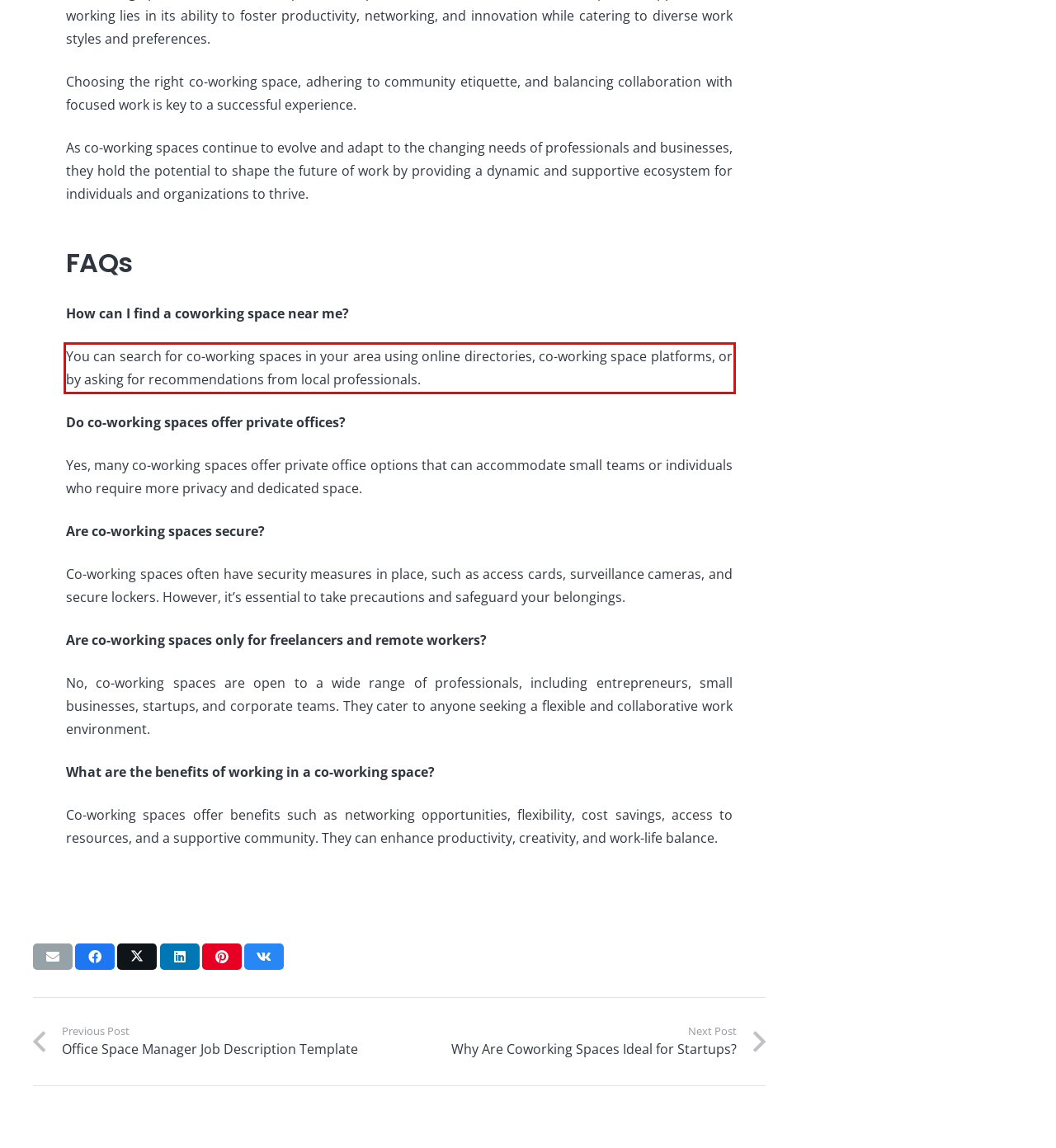You are provided with a screenshot of a webpage that includes a UI element enclosed in a red rectangle. Extract the text content inside this red rectangle.

You can search for co-working spaces in your area using online directories, co-working space platforms, or by asking for recommendations from local professionals.